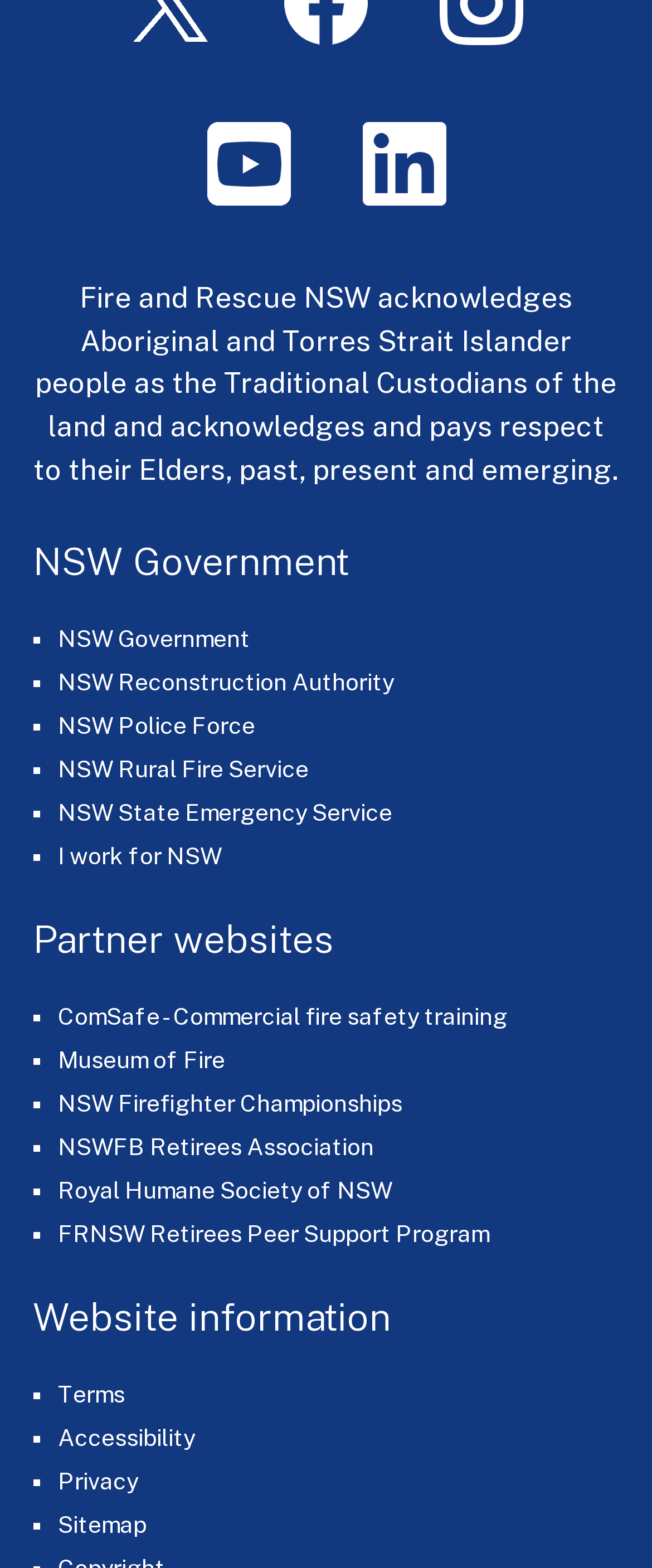What social media platforms are listed?
Answer the question in as much detail as possible.

I found the social media platforms listed by looking at the links at the top of the webpage, which include Twitter, Facebook, Instagram, YouTube, and LinkedIn.